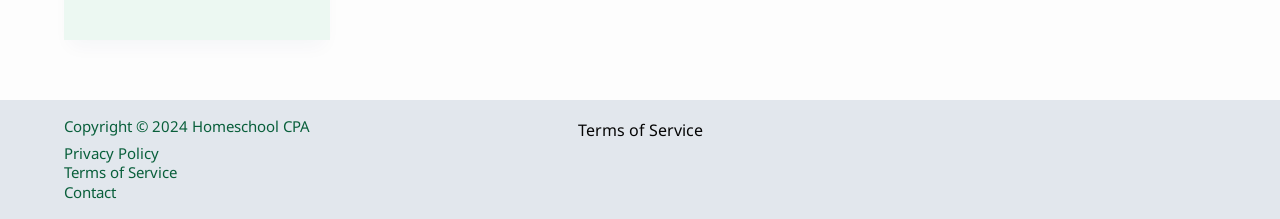Using the provided element description: "Privacy Policy", identify the bounding box coordinates. The coordinates should be four floats between 0 and 1 in the order [left, top, right, bottom].

[0.05, 0.651, 0.124, 0.743]